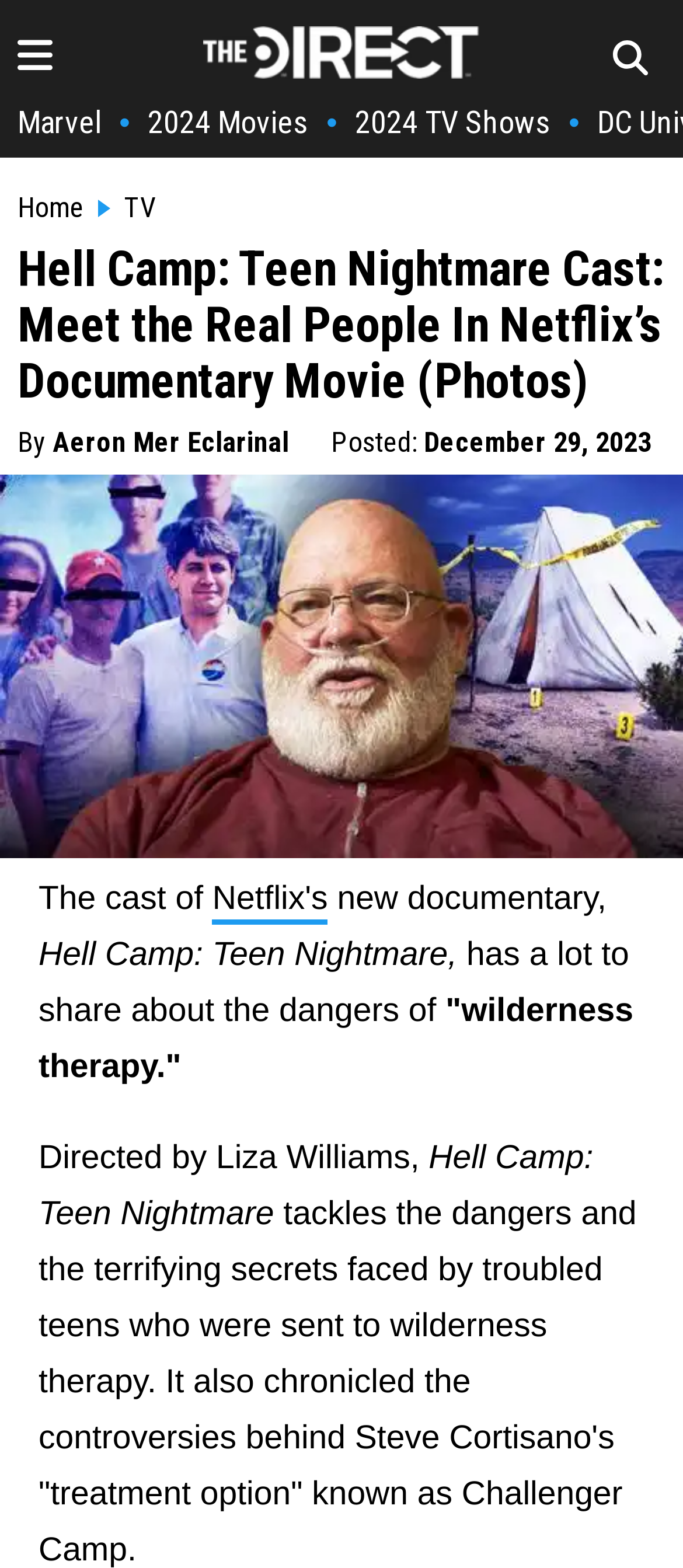Determine the bounding box coordinates of the clickable element to achieve the following action: 'Go to 2024 Movies'. Provide the coordinates as four float values between 0 and 1, formatted as [left, top, right, bottom].

[0.216, 0.066, 0.452, 0.089]